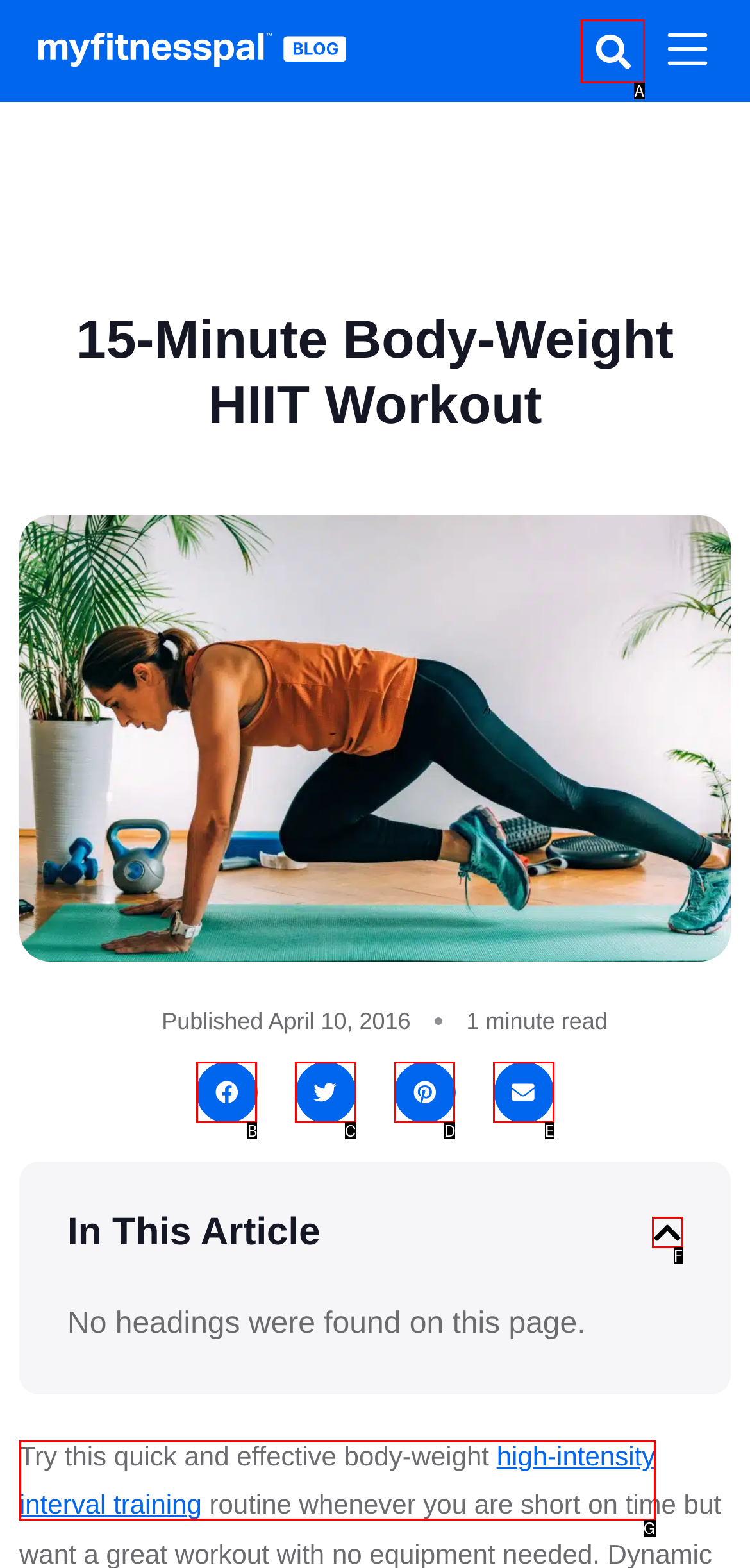Match the HTML element to the description: aria-label="Share on pinterest". Answer with the letter of the correct option from the provided choices.

D